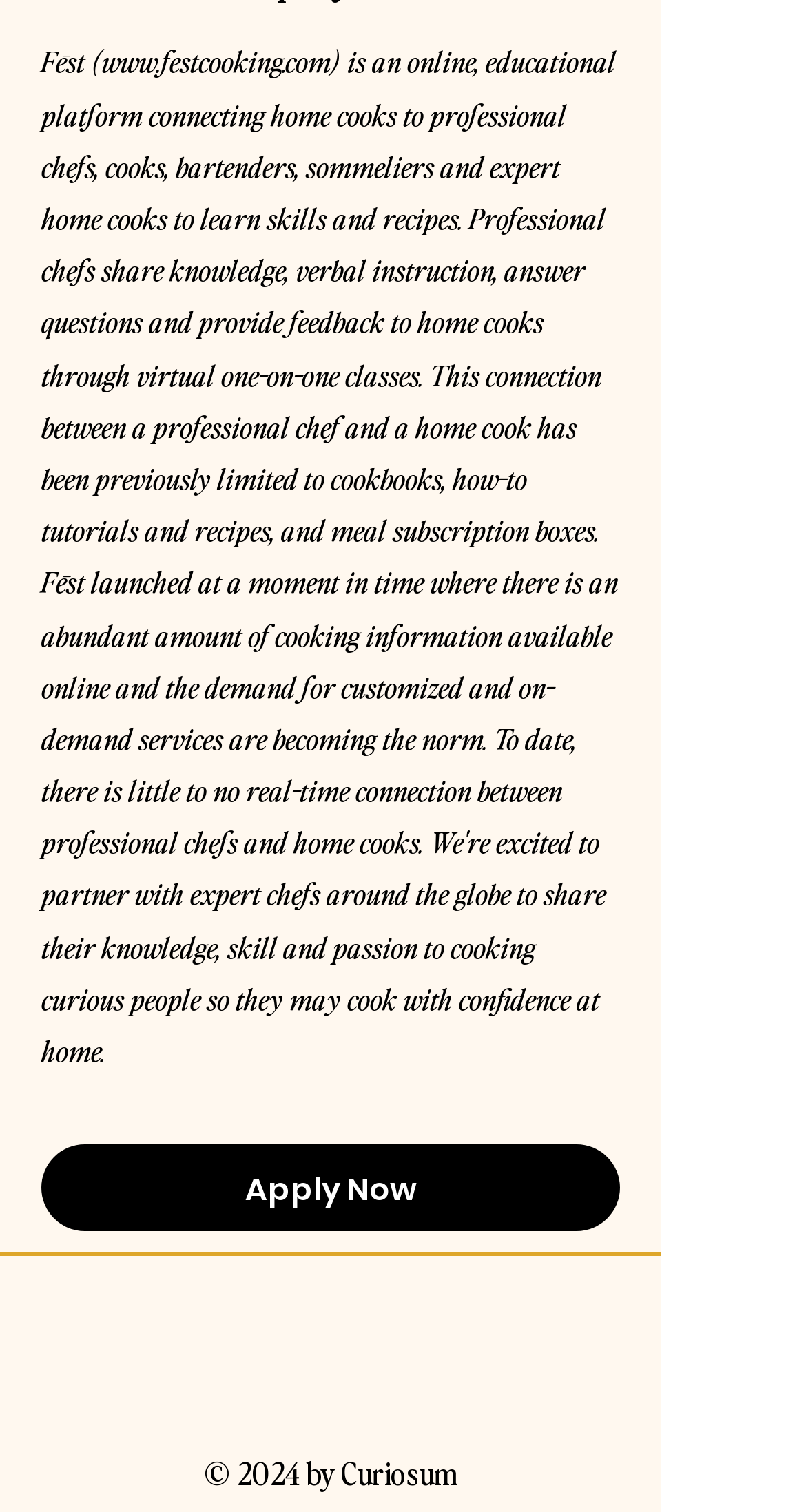What is the name of the online educational platform?
Refer to the image and give a detailed answer to the query.

The name of the online educational platform is mentioned in the StaticText element with the text 'Fēst (' at the top of the webpage.